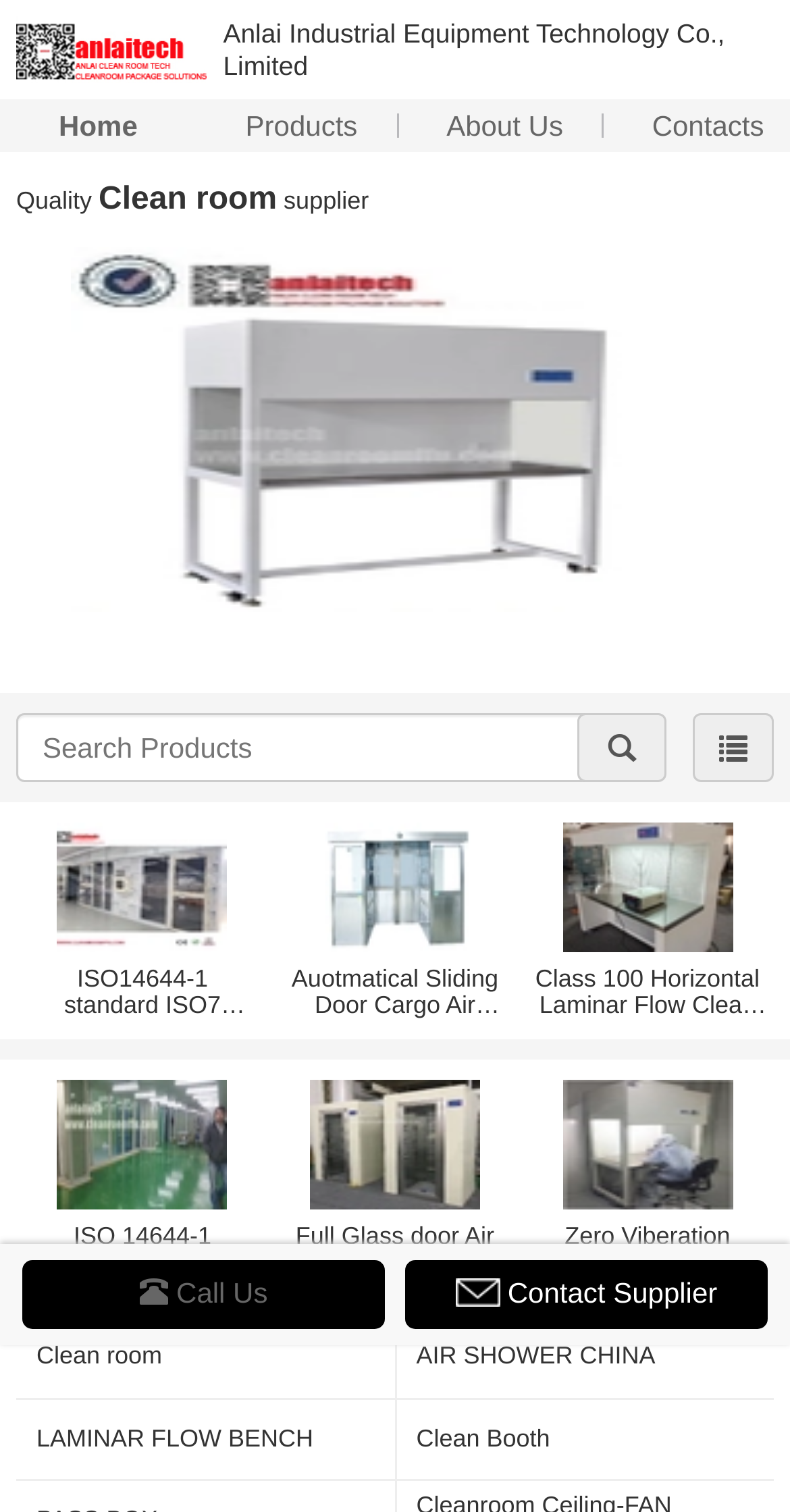Provide a brief response to the question below using one word or phrase:
What type of air shower is available?

Auotmatical Sliding Door Cargo Air Shower